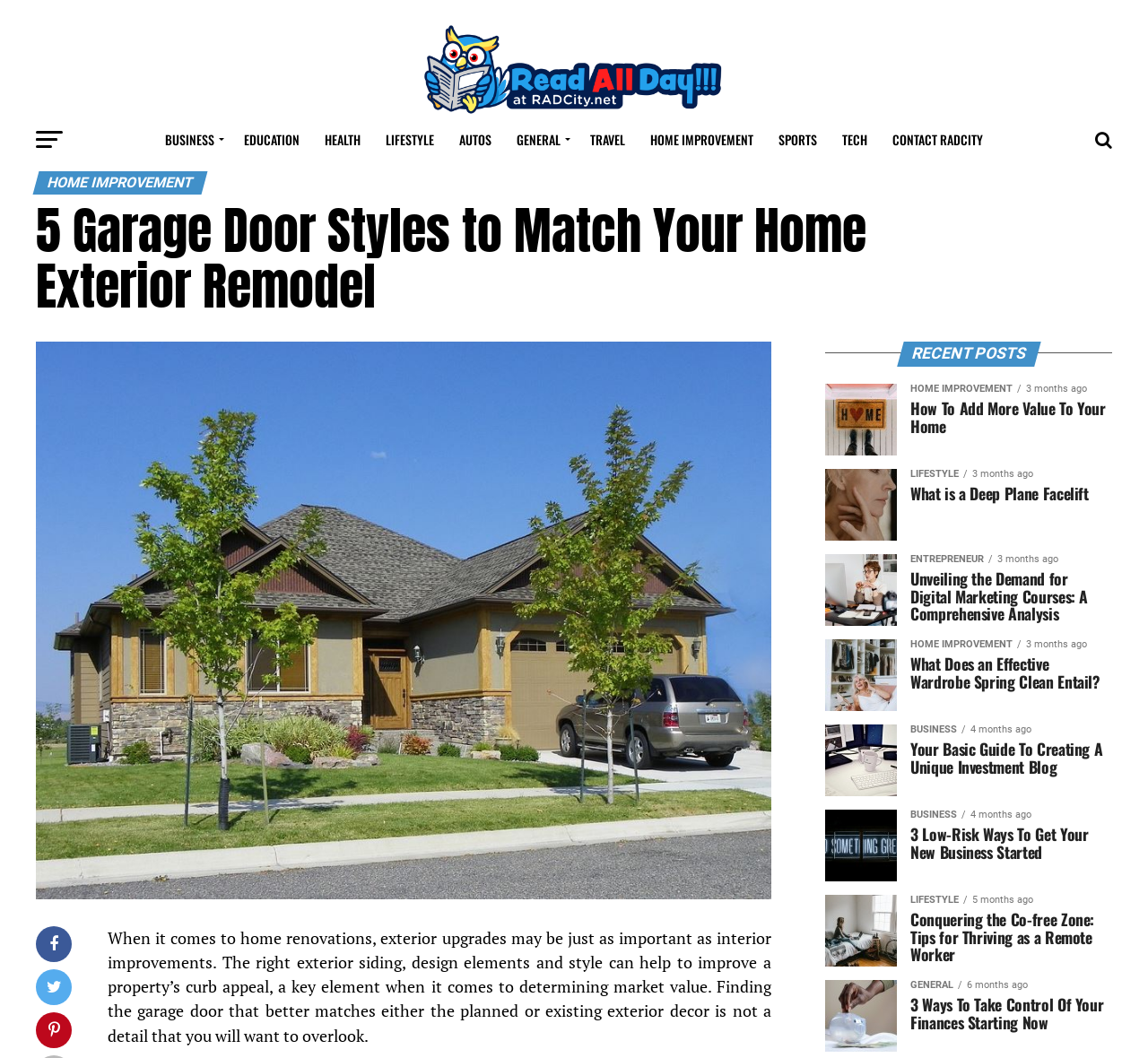Using the details in the image, give a detailed response to the question below:
What is the image above the main article about?

I determined the topic of the image by looking at its bounding box coordinates, which are [0.031, 0.323, 0.672, 0.85]. This suggests that the image is located above the main article and is related to garage doors, which is consistent with the topic of the main article.